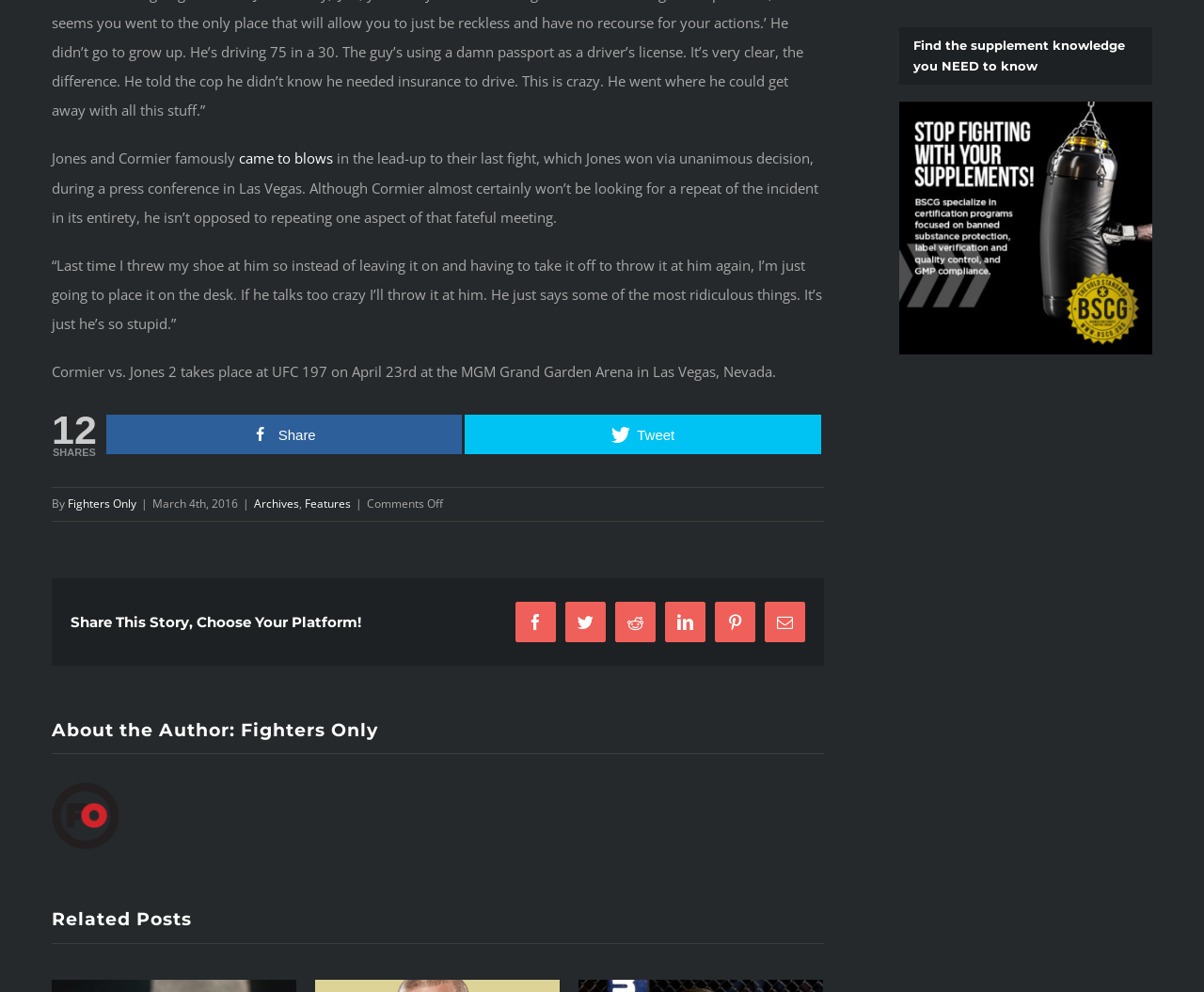What is the date of the article?
Look at the screenshot and provide an in-depth answer.

I found the date of the article by looking at the section where the author's name is mentioned. The text 'March 4th, 2016' is located next to the author's name, indicating that it is the date of the article.